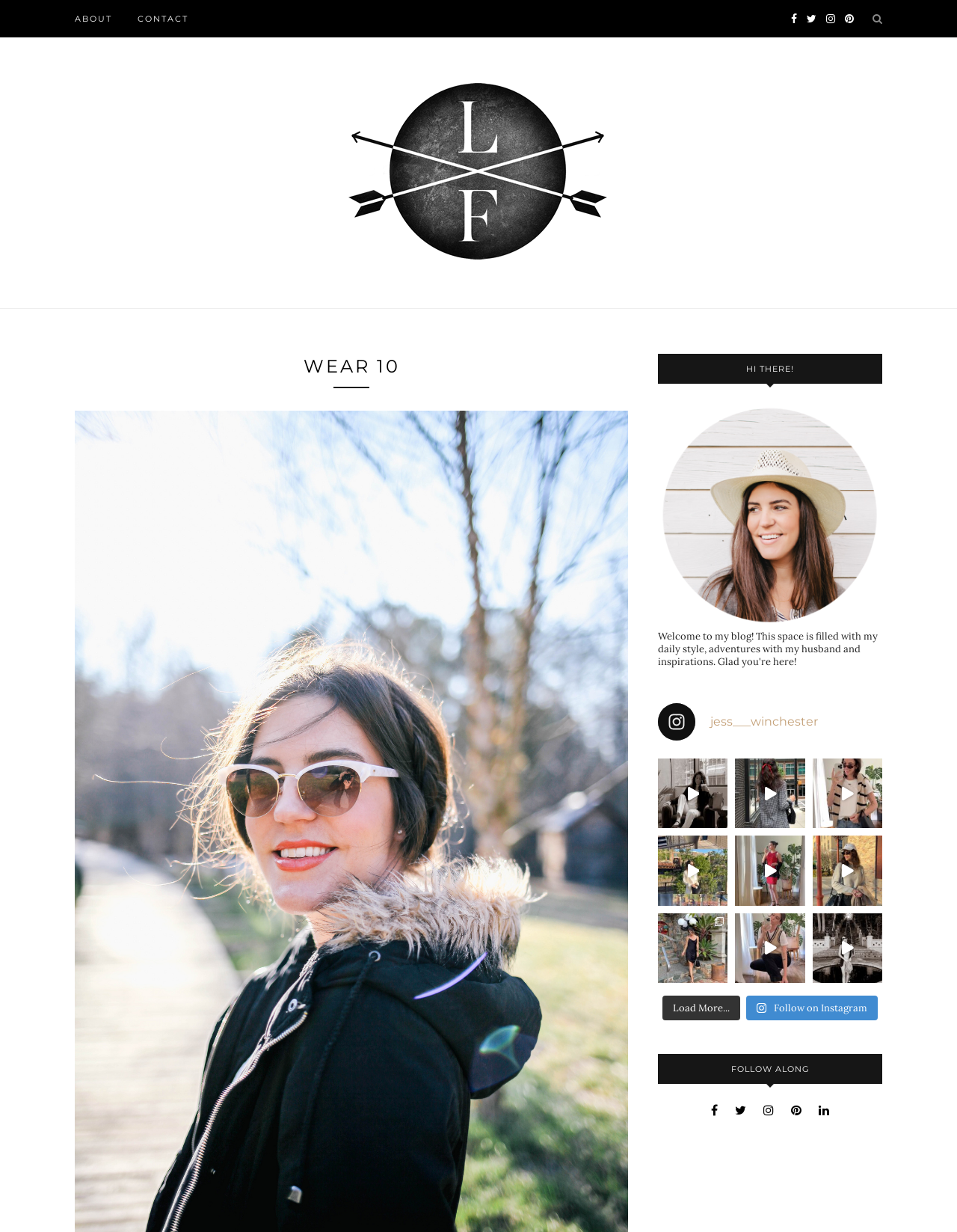What is the text of the first heading?
Based on the image, respond with a single word or phrase.

LADY FLASHBACK